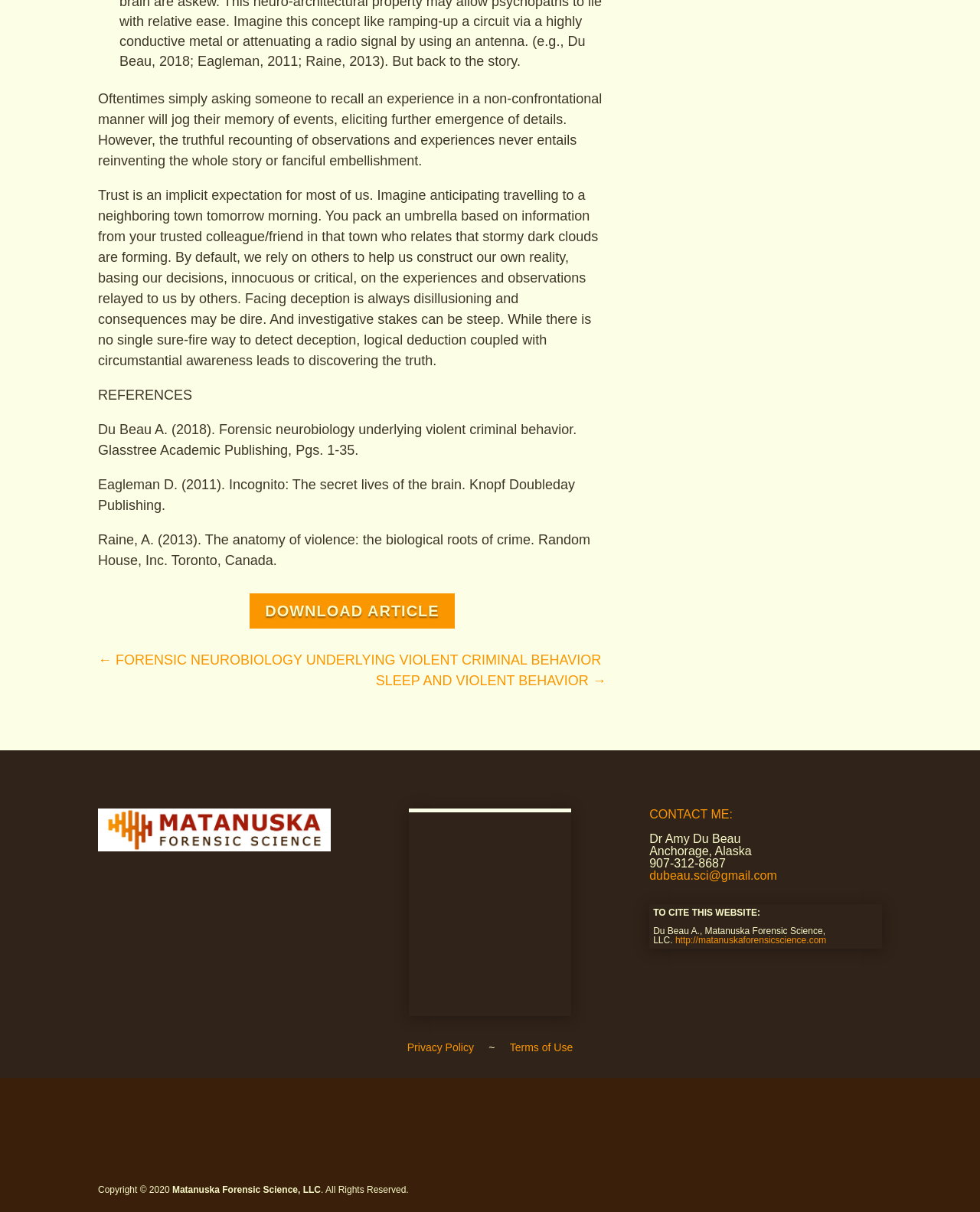Provide the bounding box coordinates of the HTML element this sentence describes: "Sleep and Violent Behavior →".

[0.383, 0.553, 0.619, 0.57]